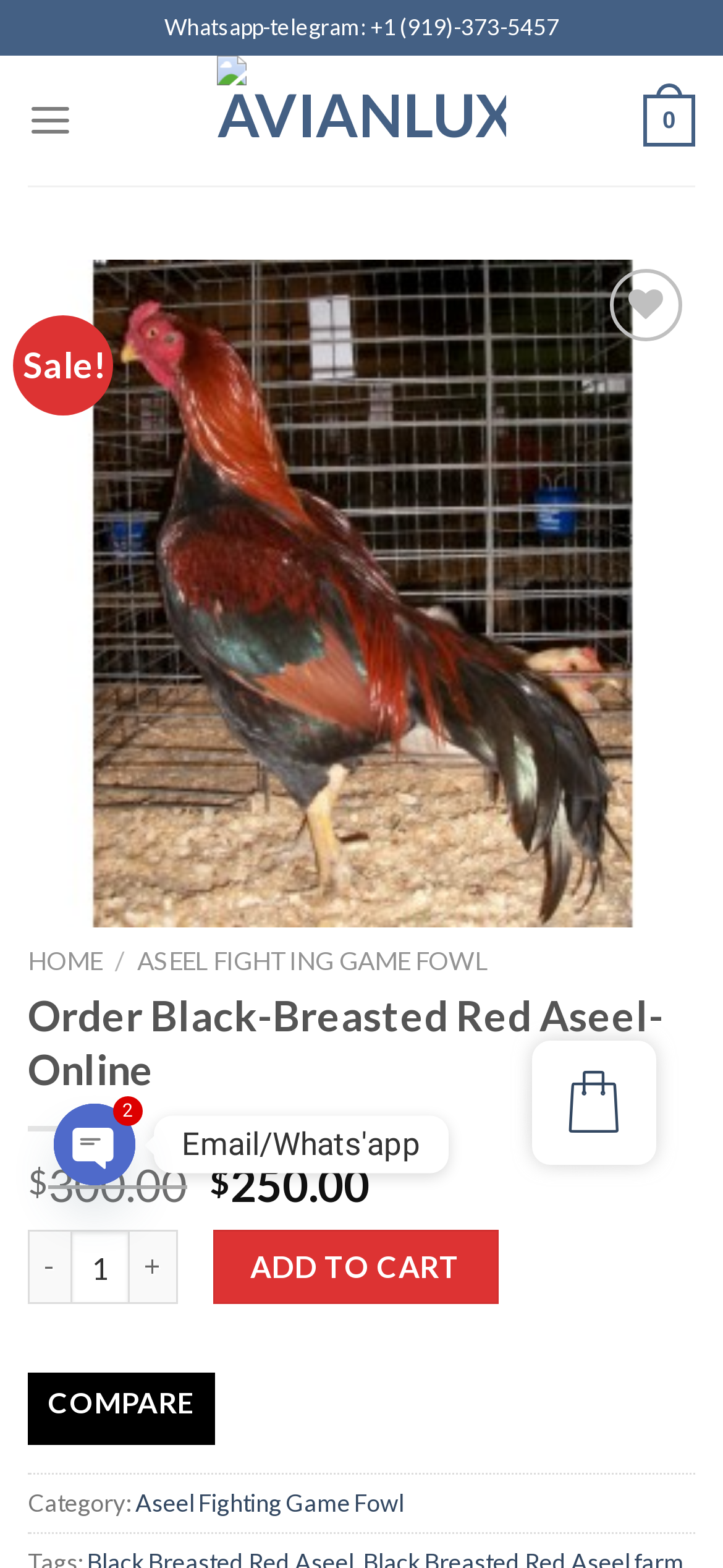Identify the bounding box coordinates for the element that needs to be clicked to fulfill this instruction: "Click the 'ADD TO CART' button". Provide the coordinates in the format of four float numbers between 0 and 1: [left, top, right, bottom].

[0.295, 0.784, 0.689, 0.832]